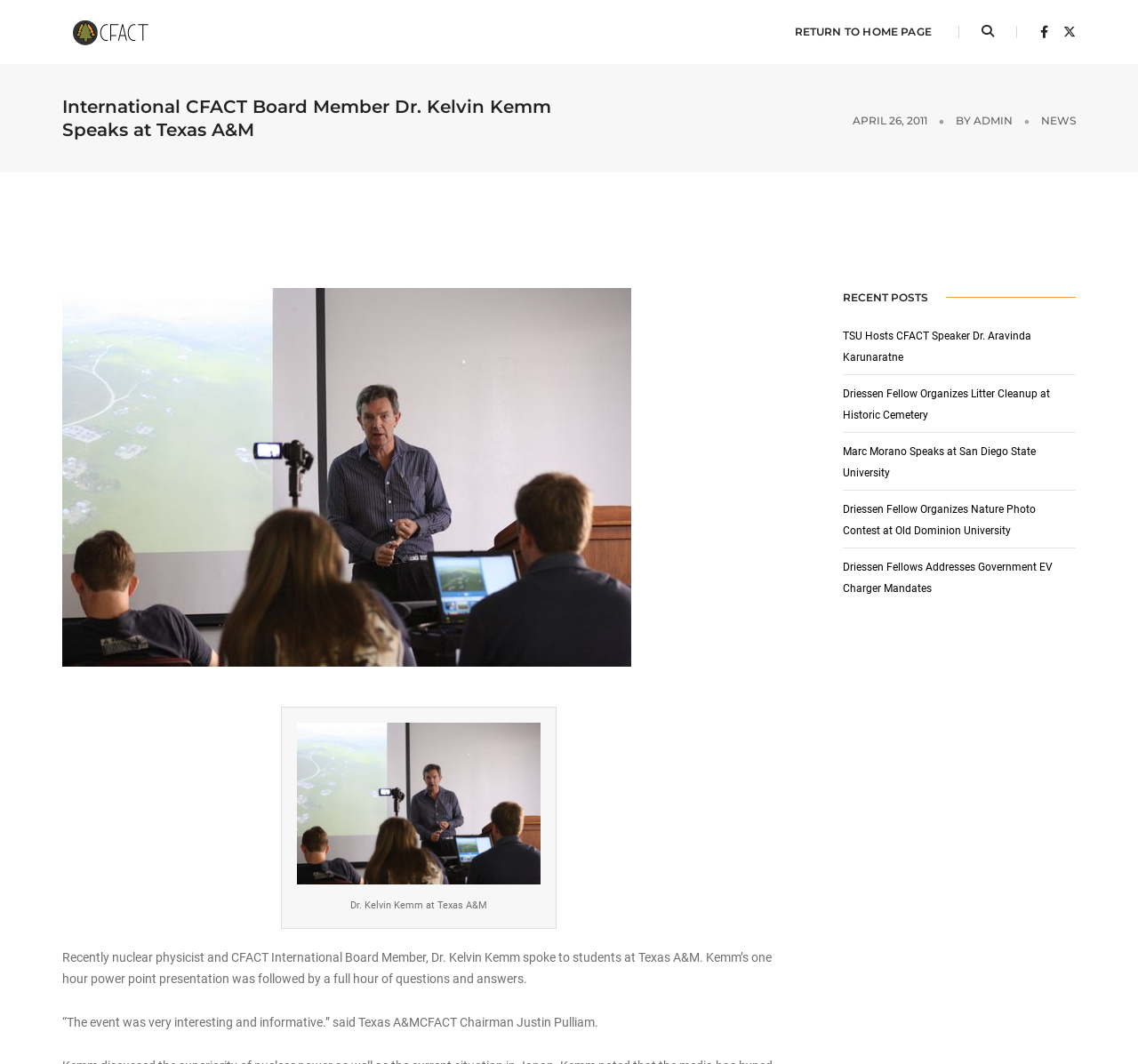Utilize the information from the image to answer the question in detail:
Who spoke at Texas A&M?

Based on the webpage content, I found that Dr. Kelvin Kemm, a nuclear physicist and CFACT International Board Member, spoke to students at Texas A&M.